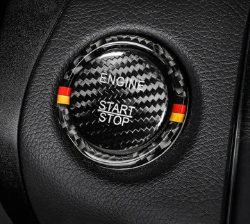Please provide a one-word or phrase answer to the question: 
What is the background material of the button?

Textured black leather